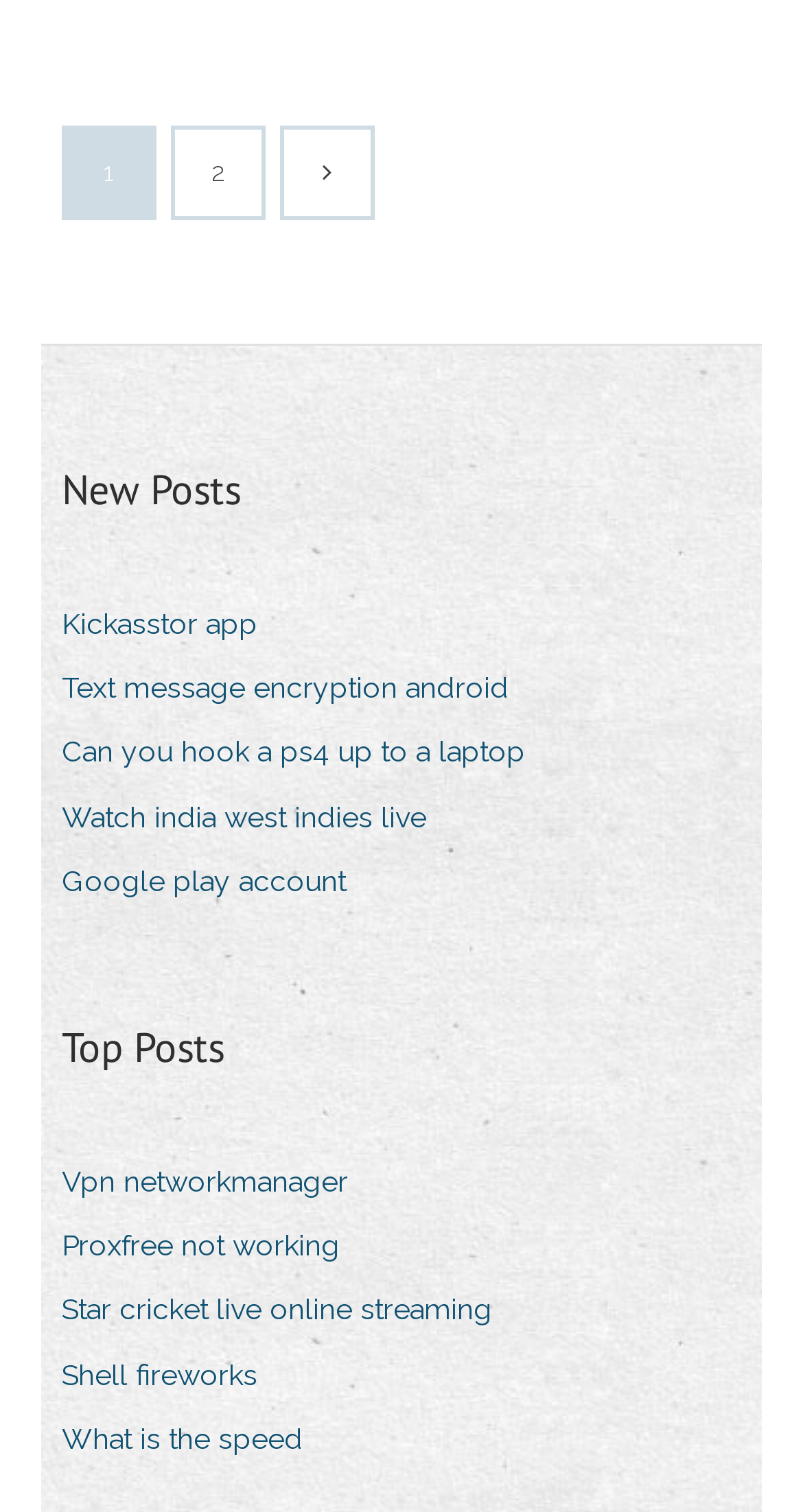How many headings are on the webpage?
From the details in the image, provide a complete and detailed answer to the question.

I identified two headings on the webpage: 'New Posts' and 'Top Posts'. These headings are used to categorize the links on the webpage.